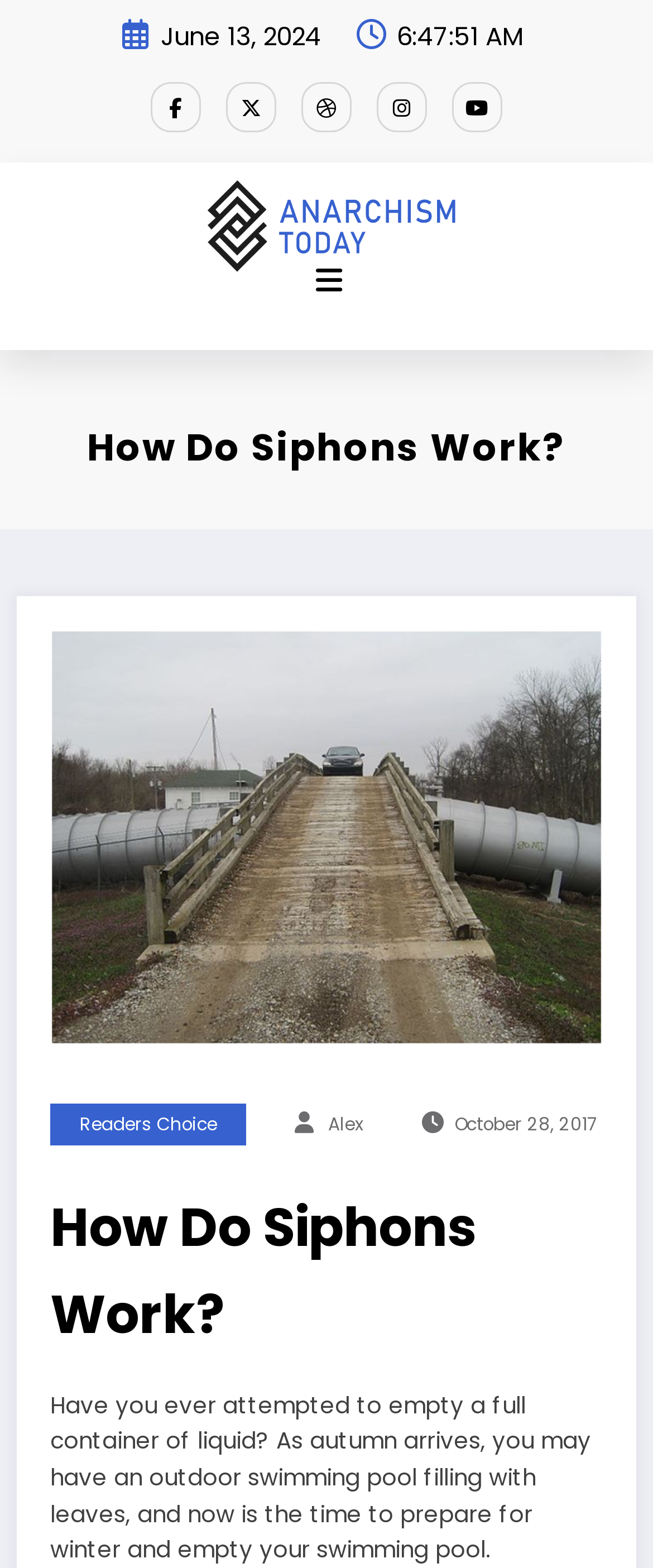Determine the bounding box coordinates of the clickable element to complete this instruction: "Read the article about how siphons work". Provide the coordinates in the format of four float numbers between 0 and 1, [left, top, right, bottom].

[0.077, 0.755, 0.923, 0.866]